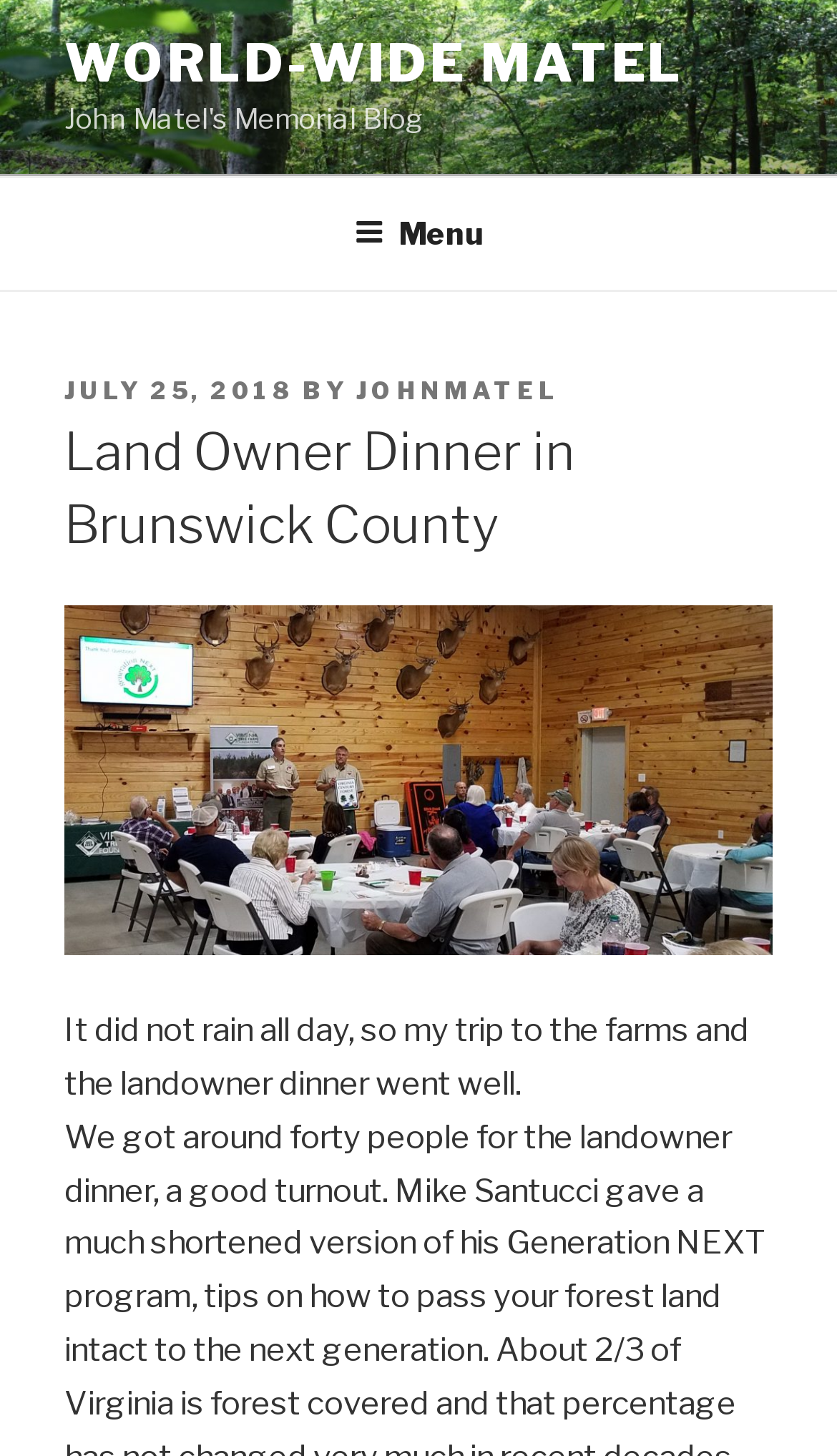Use the information in the screenshot to answer the question comprehensively: What is the weather condition mentioned in the article?

I found the weather condition by reading the text 'It did not rain all day, so my trip to the farms and the landowner dinner went well.' which indicates that it did not rain on the day of the event.